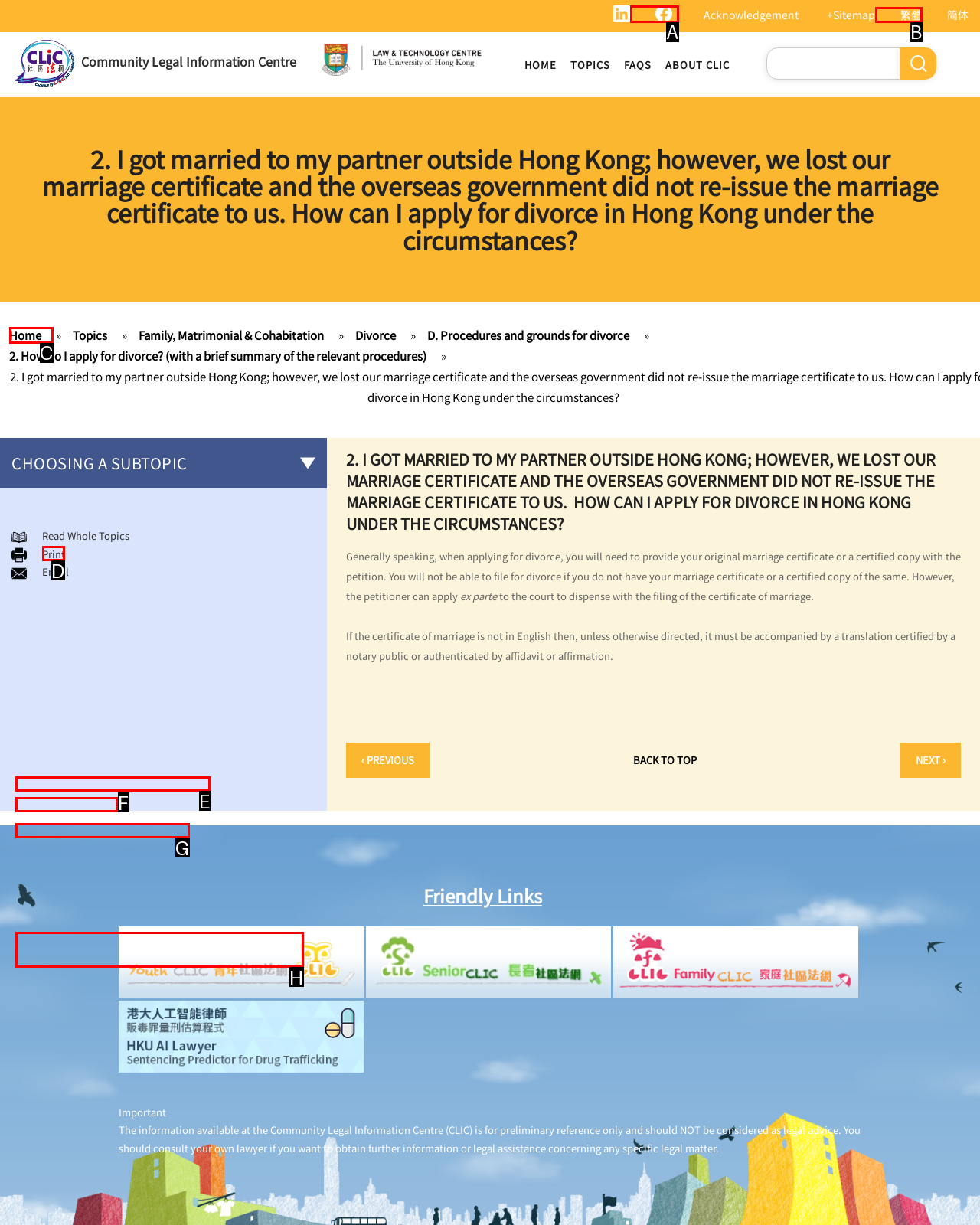Select the correct option from the given choices to perform this task: Print the page. Provide the letter of that option.

D